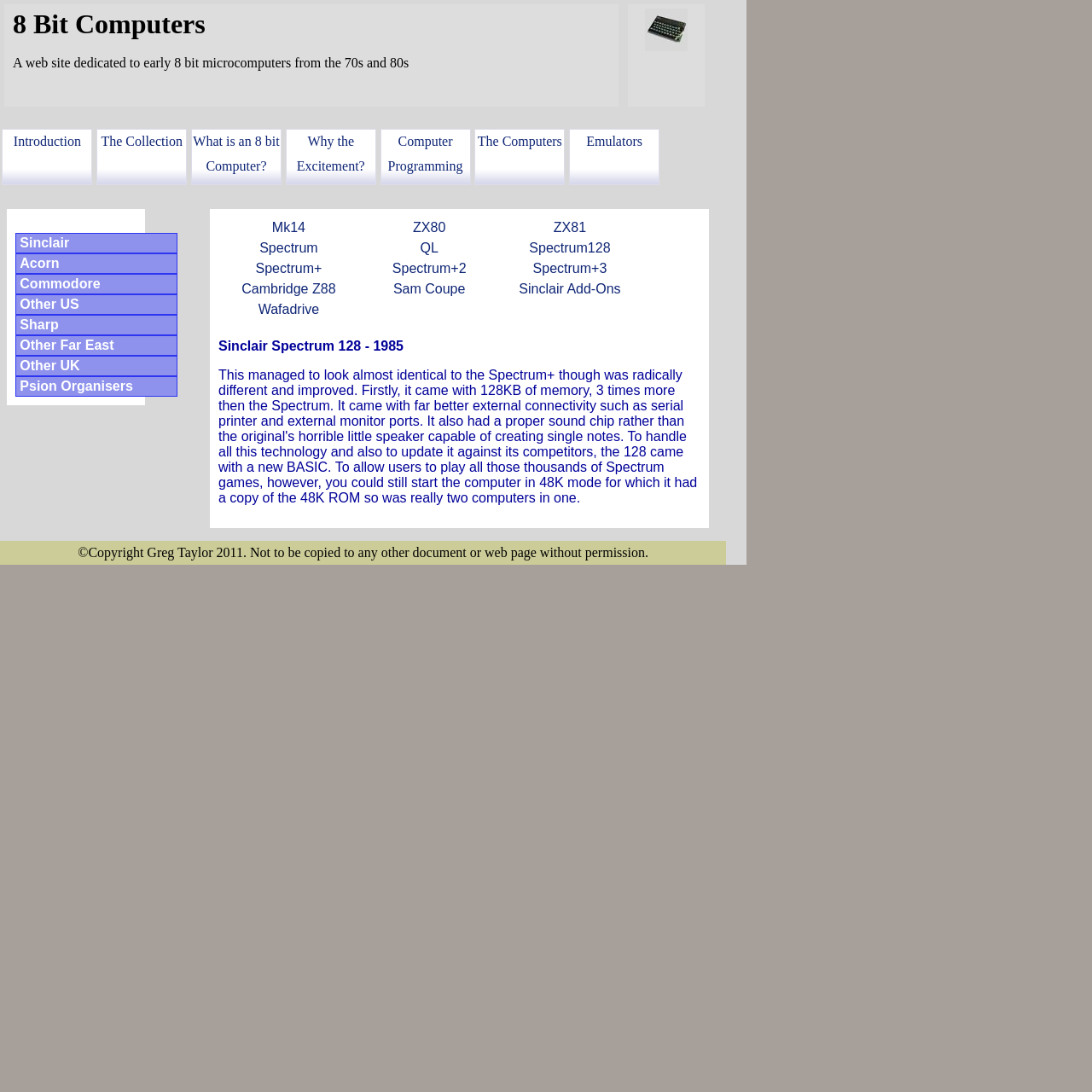Can you specify the bounding box coordinates for the region that should be clicked to fulfill this instruction: "Visit the ZX80 page".

[0.331, 0.199, 0.456, 0.218]